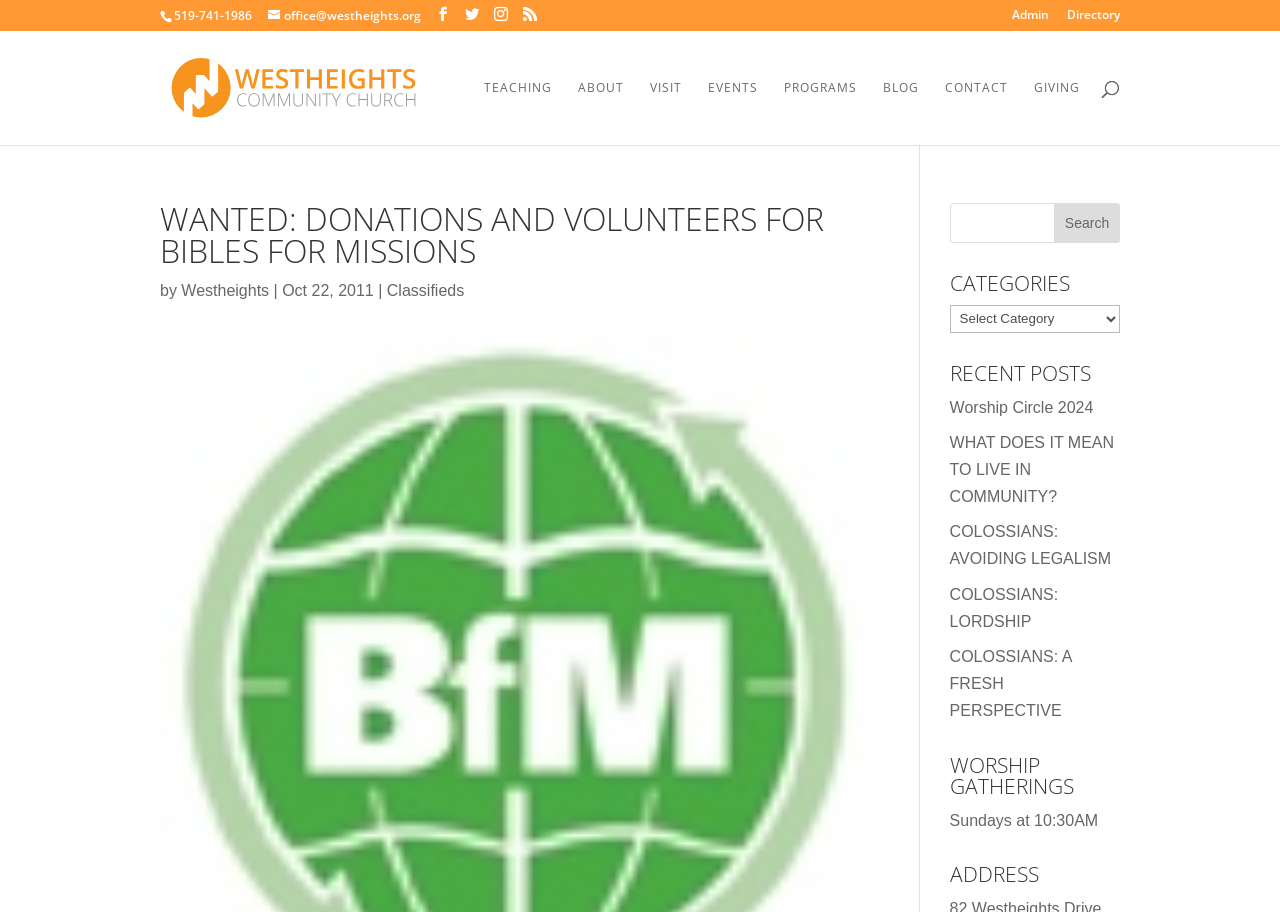What is the timing of the worship gatherings?
Answer the question with a single word or phrase, referring to the image.

Sundays at 10:30AM